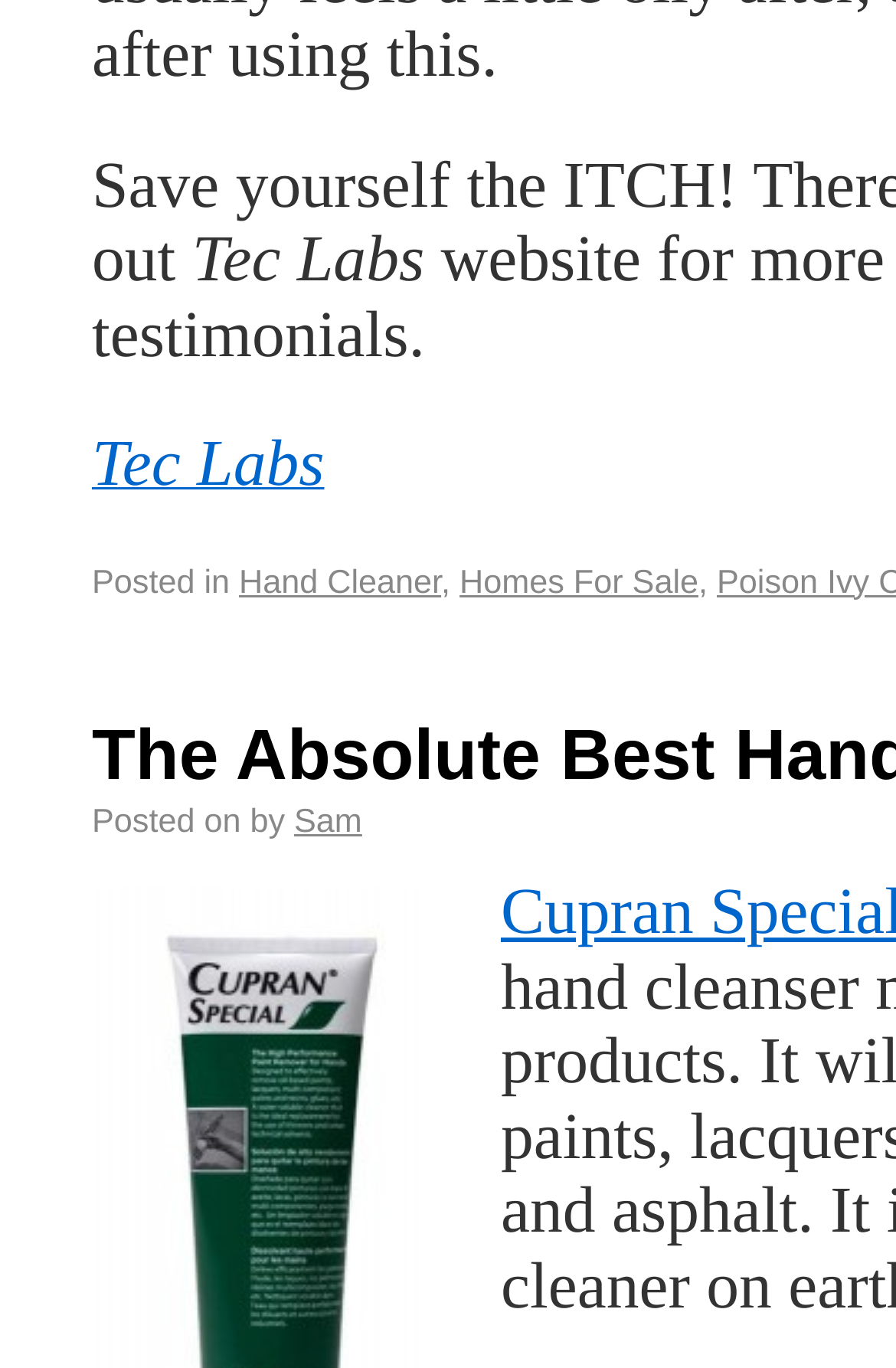Predict the bounding box of the UI element based on the description: "Homes For Sale". The coordinates should be four float numbers between 0 and 1, formatted as [left, top, right, bottom].

[0.513, 0.476, 0.779, 0.503]